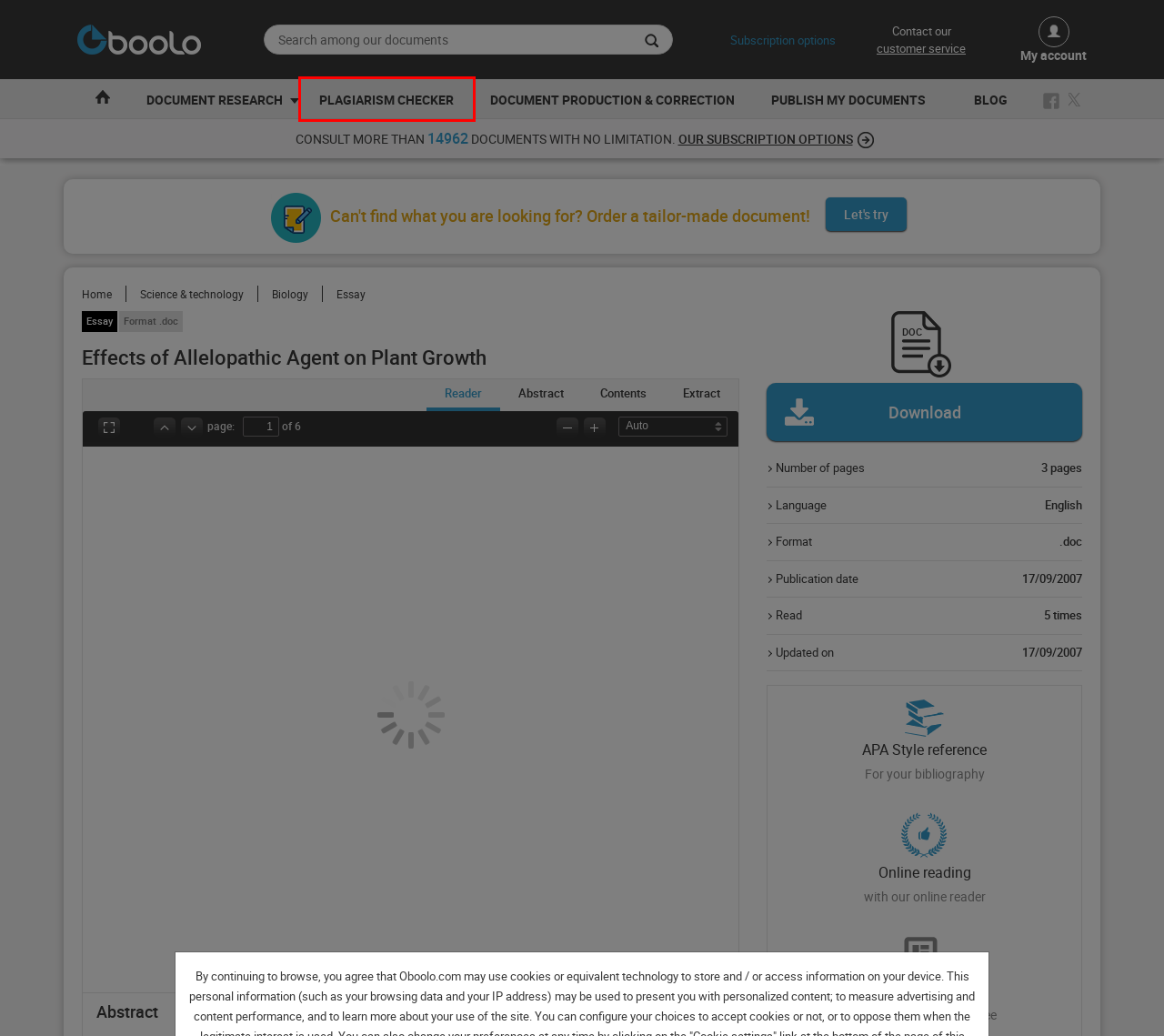Look at the given screenshot of a webpage with a red rectangle bounding box around a UI element. Pick the description that best matches the new webpage after clicking the element highlighted. The descriptions are:
A. Subscribe to read all the documents online and download them
B. Documents on biology 181 to 197
C. Essays in biology 61 to 71
D. Oboolo: Publishing, researching and ordering of documents online
E. Documents on science & technology
F. Oboolo's Blog
G. Plagiarism detection, online report available within minutes
H. Order the writing or proofreading of documents, free quote online

G